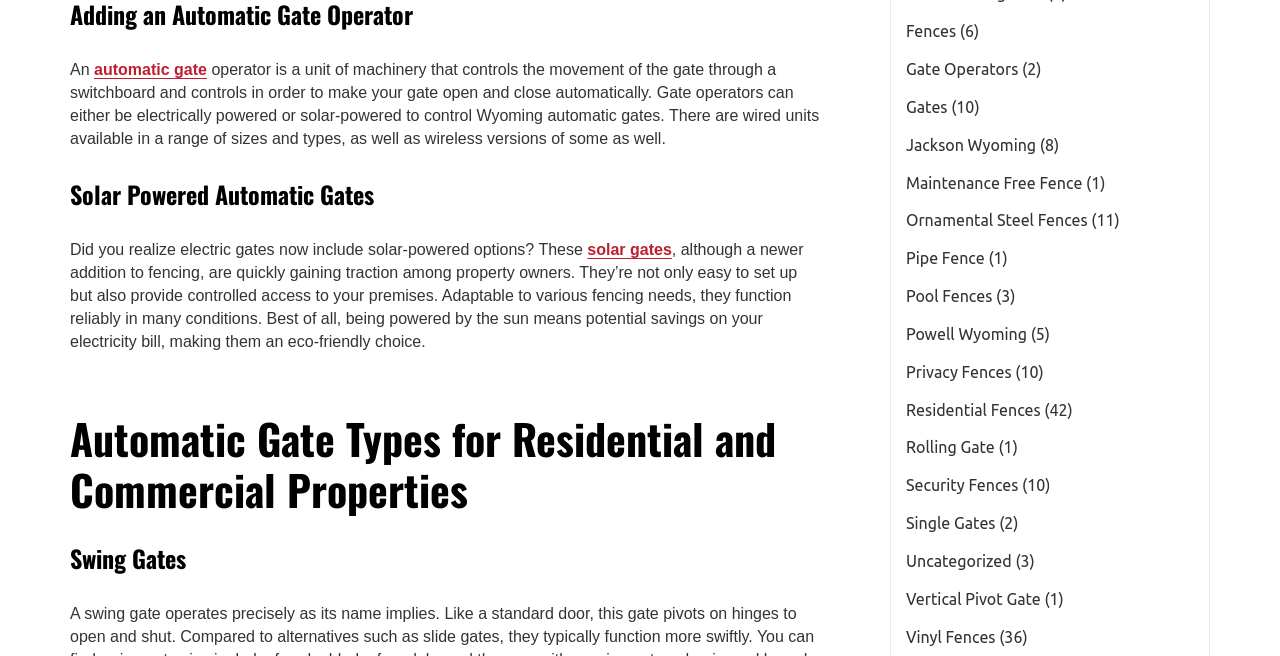Kindly determine the bounding box coordinates for the area that needs to be clicked to execute this instruction: "Learn about 'Swing Gates'".

[0.055, 0.83, 0.641, 0.874]